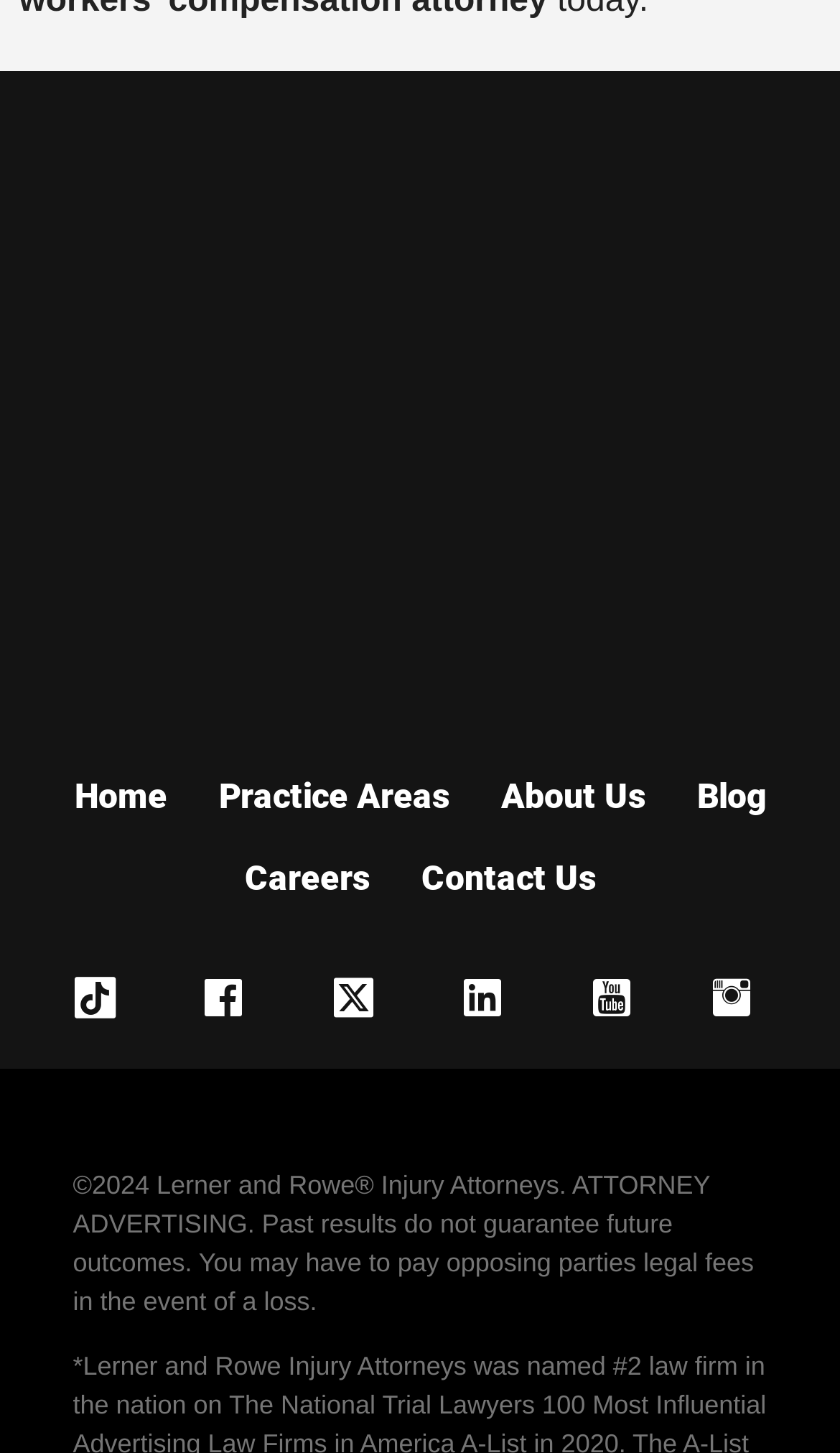Answer the question using only a single word or phrase: 
What is the copyright year?

2024